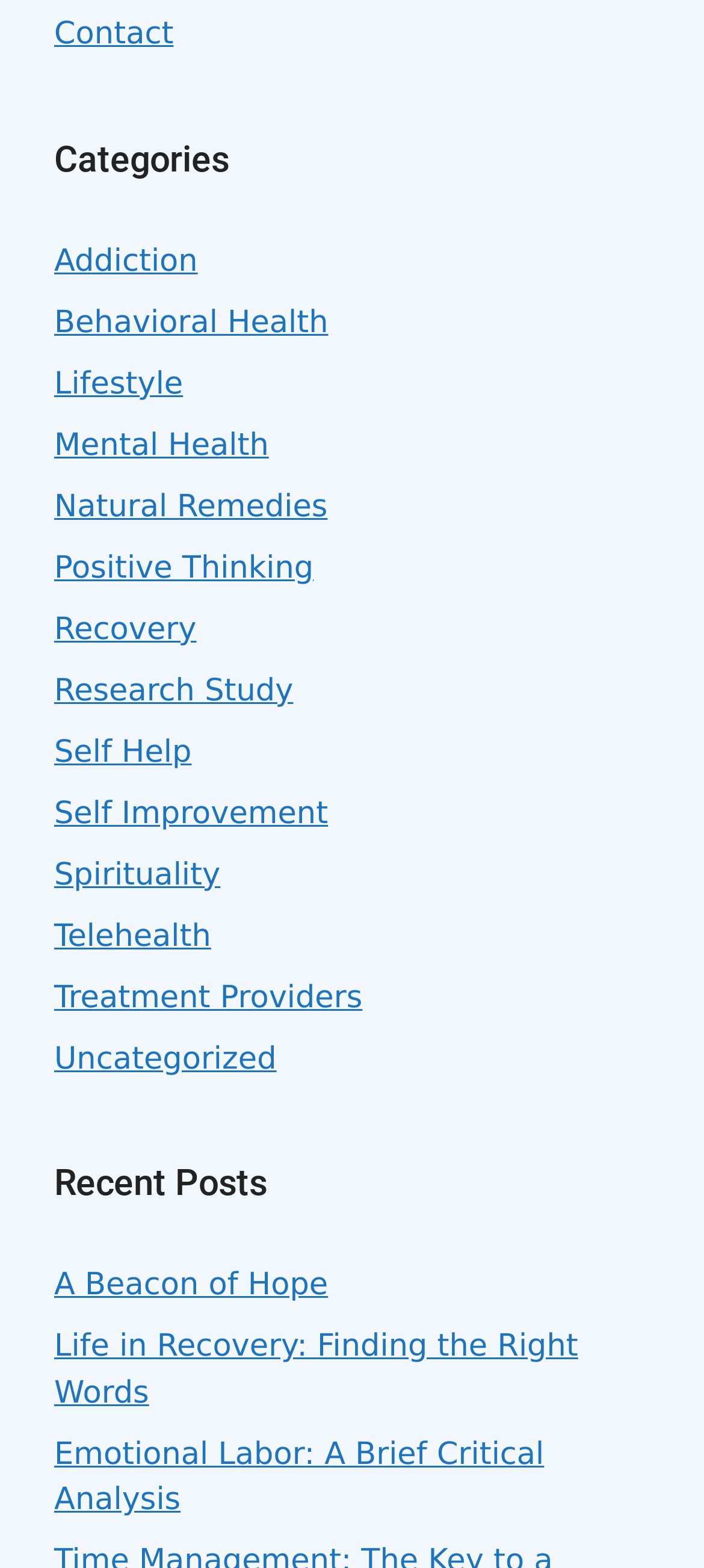Please specify the bounding box coordinates of the clickable section necessary to execute the following command: "explore the 'Self Improvement' section".

[0.077, 0.508, 0.466, 0.531]